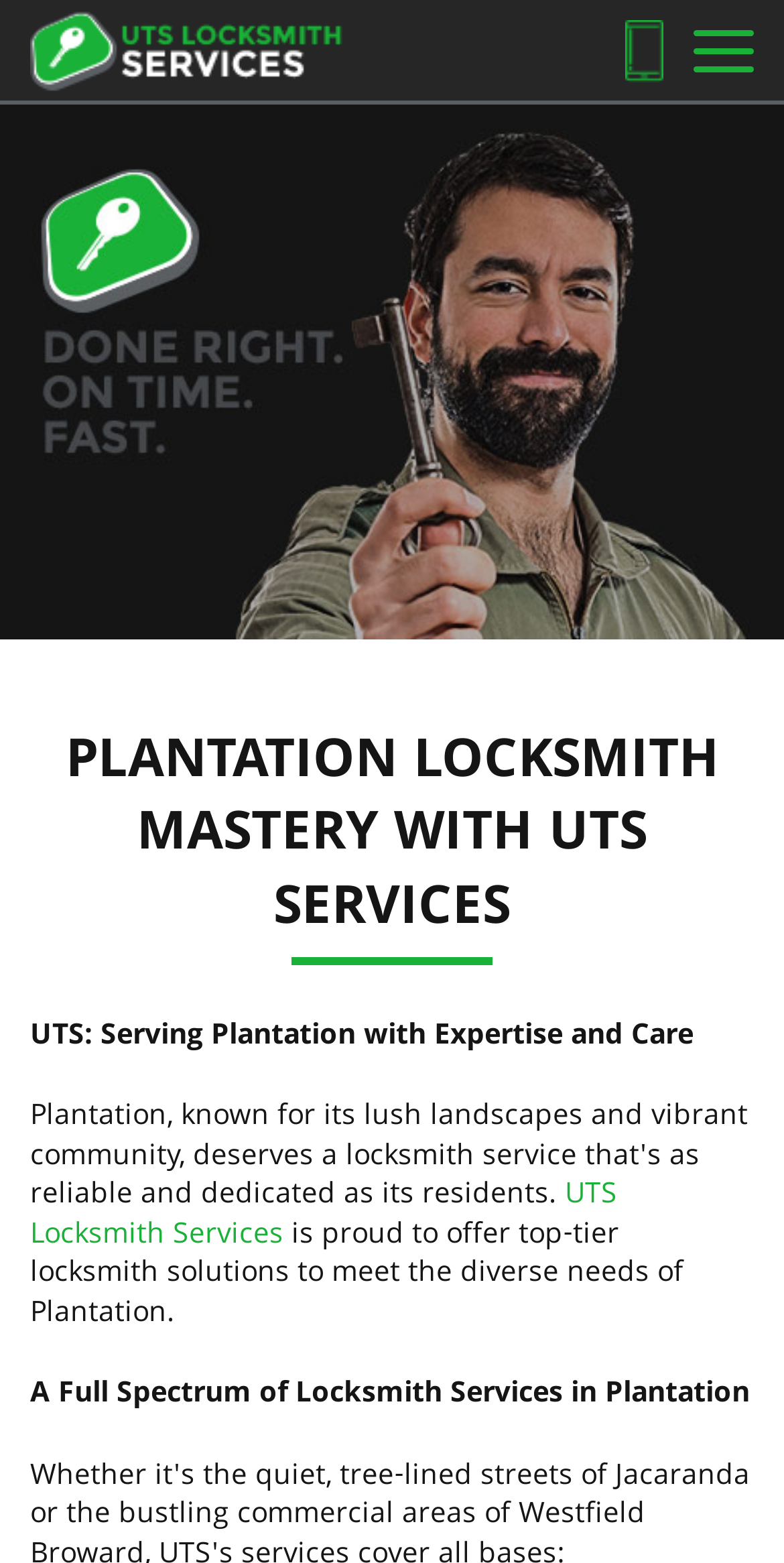Can you find the bounding box coordinates for the element to click on to achieve the instruction: "Visit UTS Locksmith Services"?

[0.038, 0.018, 0.603, 0.049]